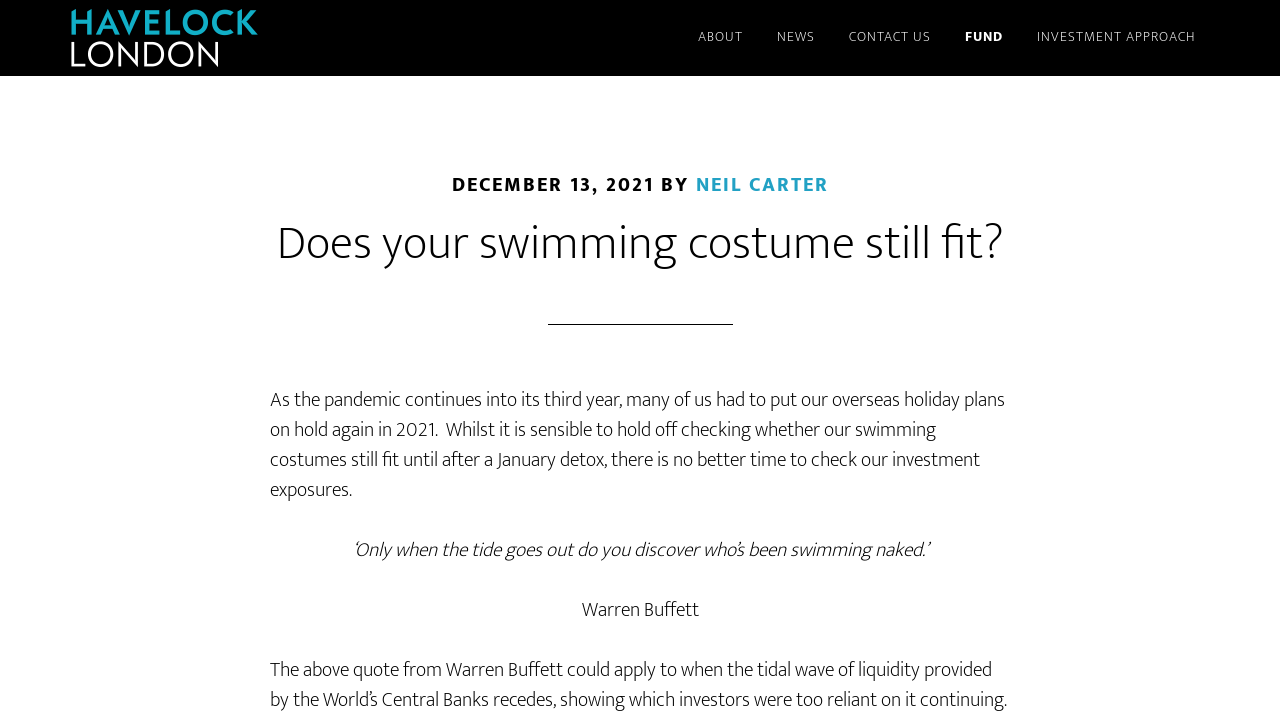What is the topic of the article?
Using the image provided, answer with just one word or phrase.

Investment exposures